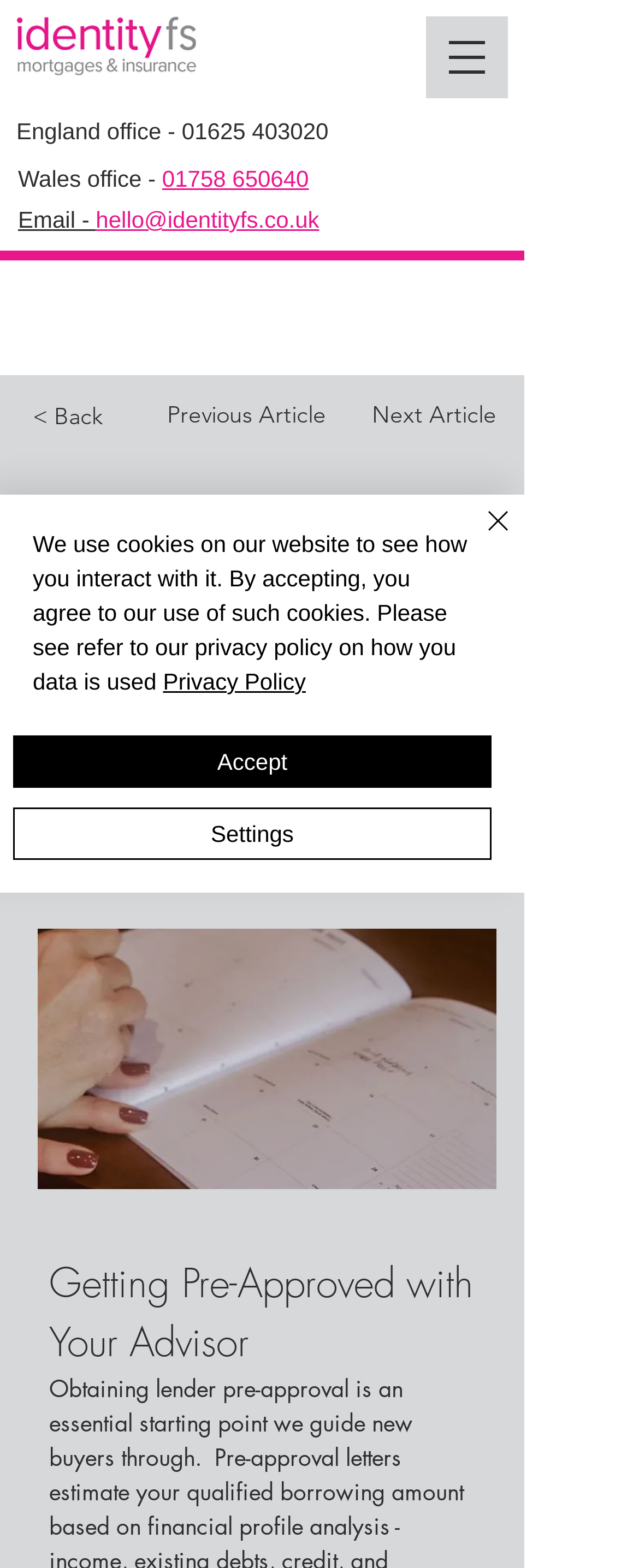Please determine the bounding box coordinates for the UI element described as: "Next Article".

[0.556, 0.243, 0.777, 0.287]